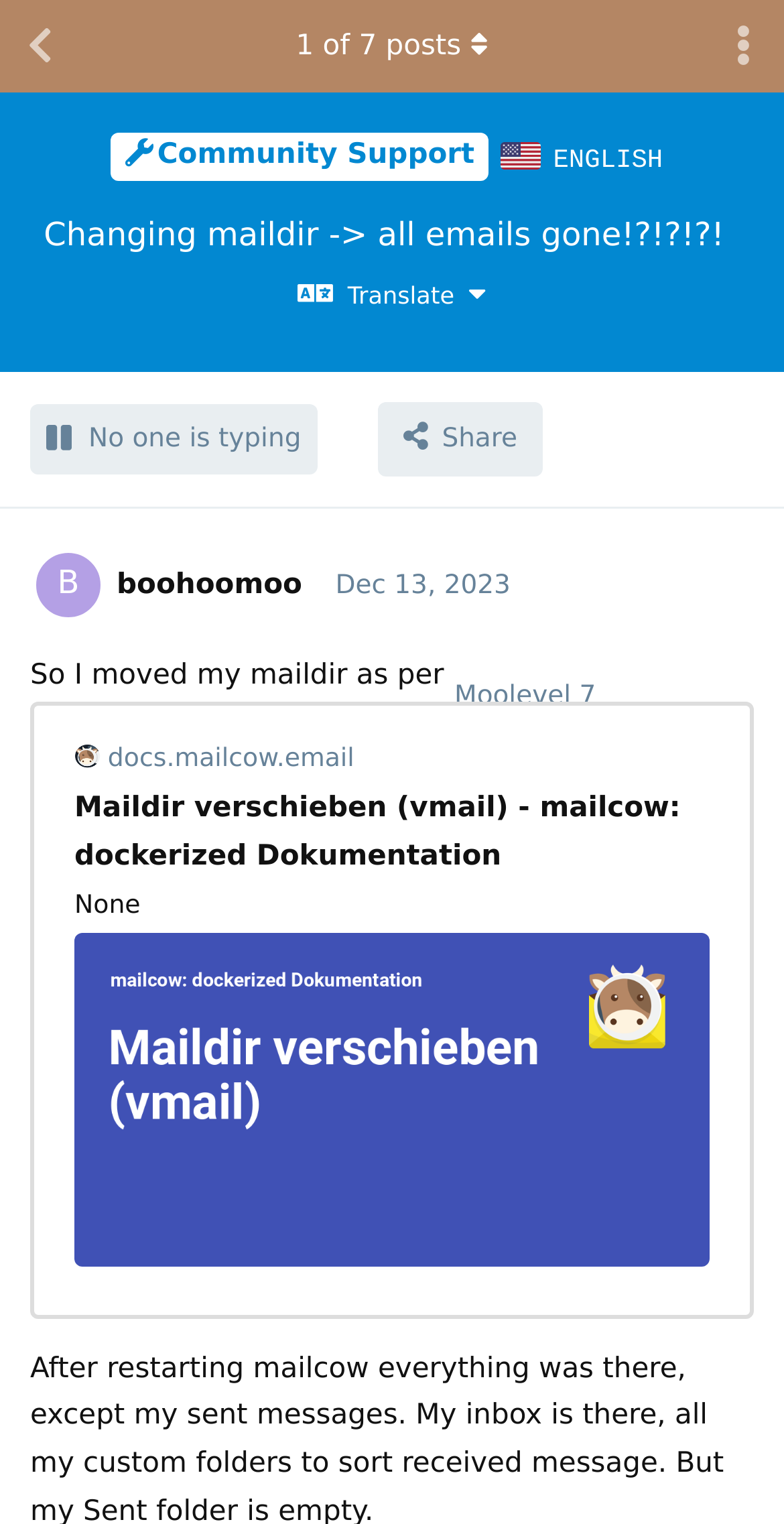Who started the discussion?
Respond to the question with a single word or phrase according to the image.

B boohoomoo